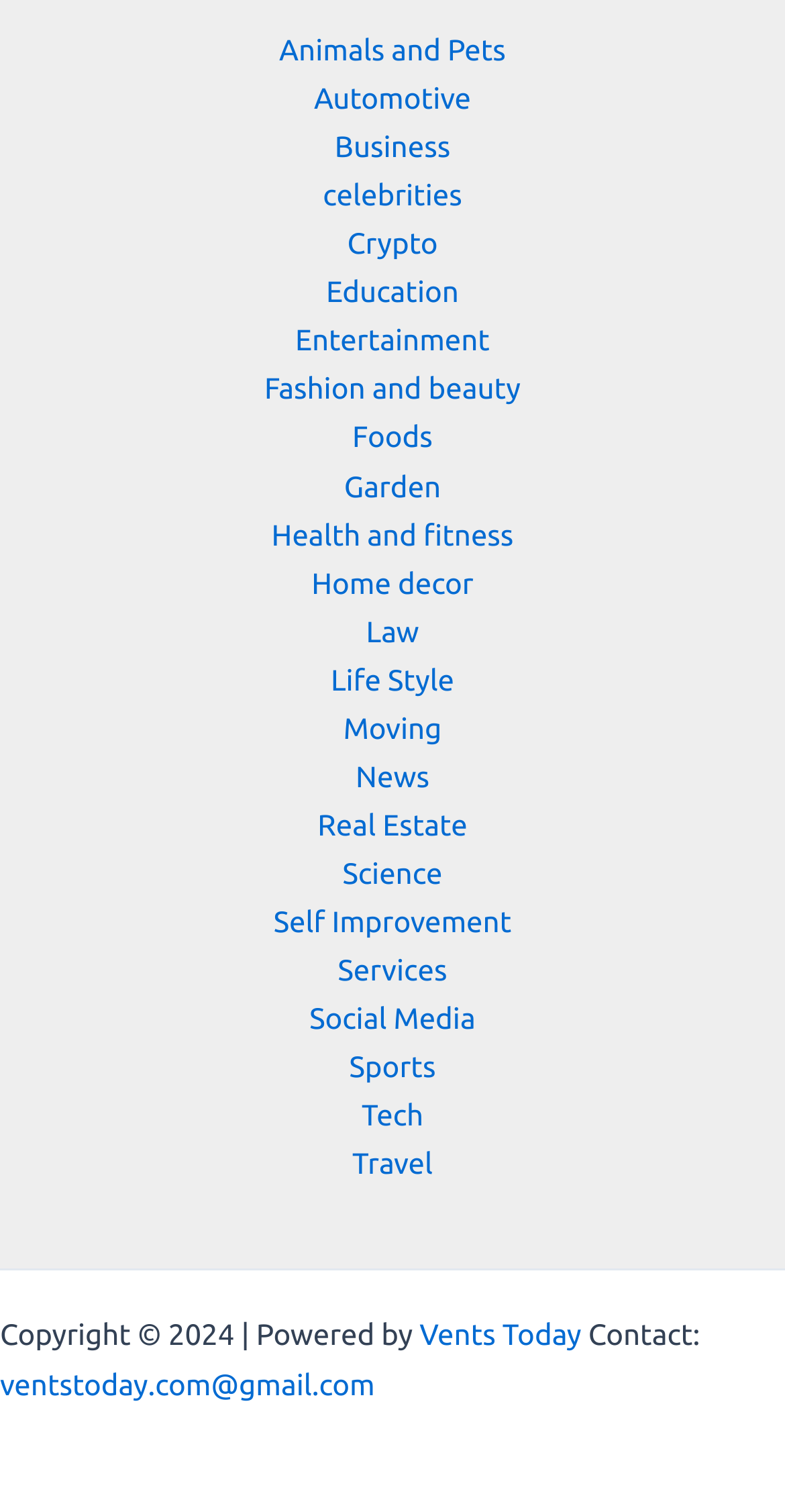Locate the bounding box coordinates of the segment that needs to be clicked to meet this instruction: "Click on Animals and Pets".

[0.356, 0.021, 0.644, 0.044]